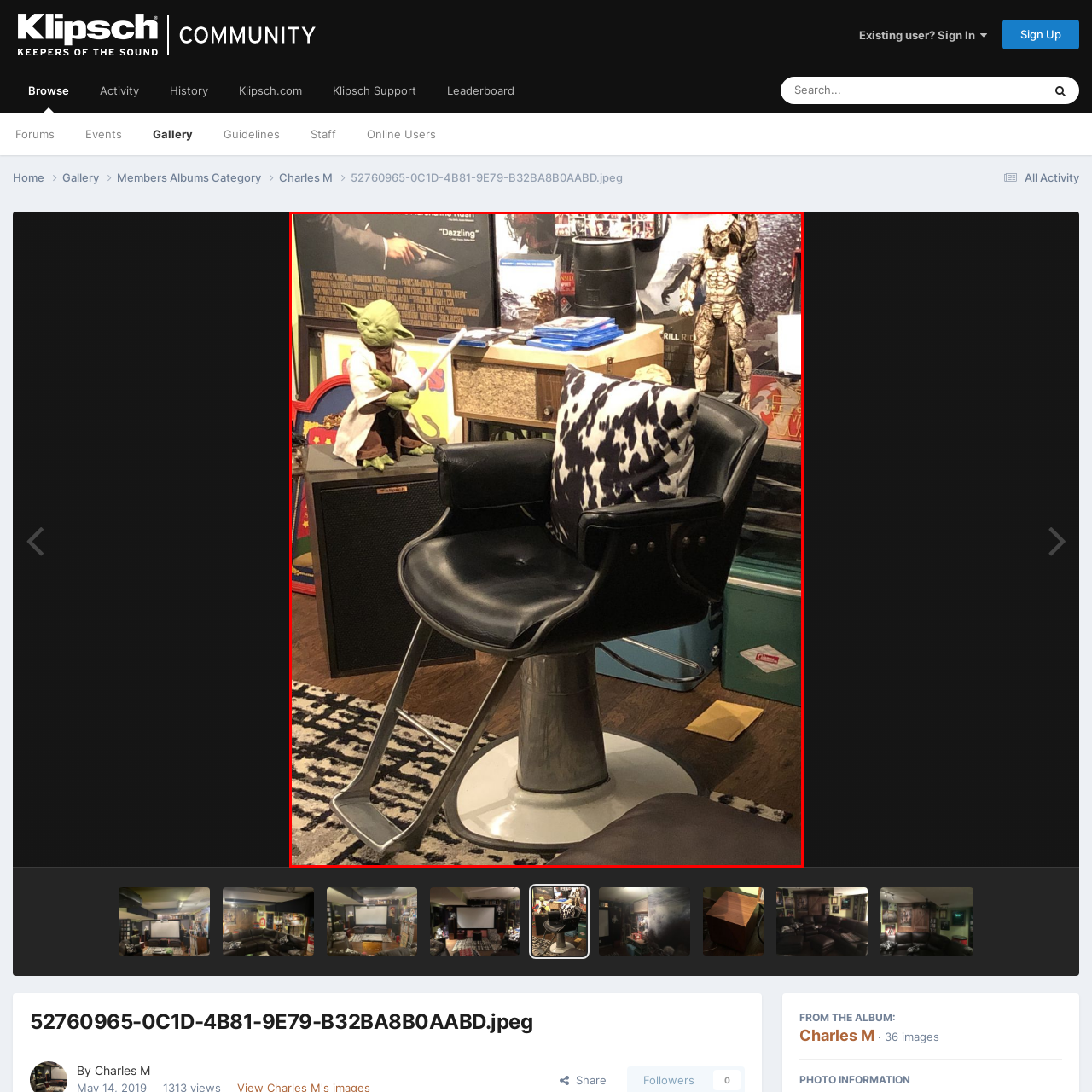Inspect the area enclosed by the red box and reply to the question using only one word or a short phrase: 
What is Yoda holding in the figurine?

Lightsaber